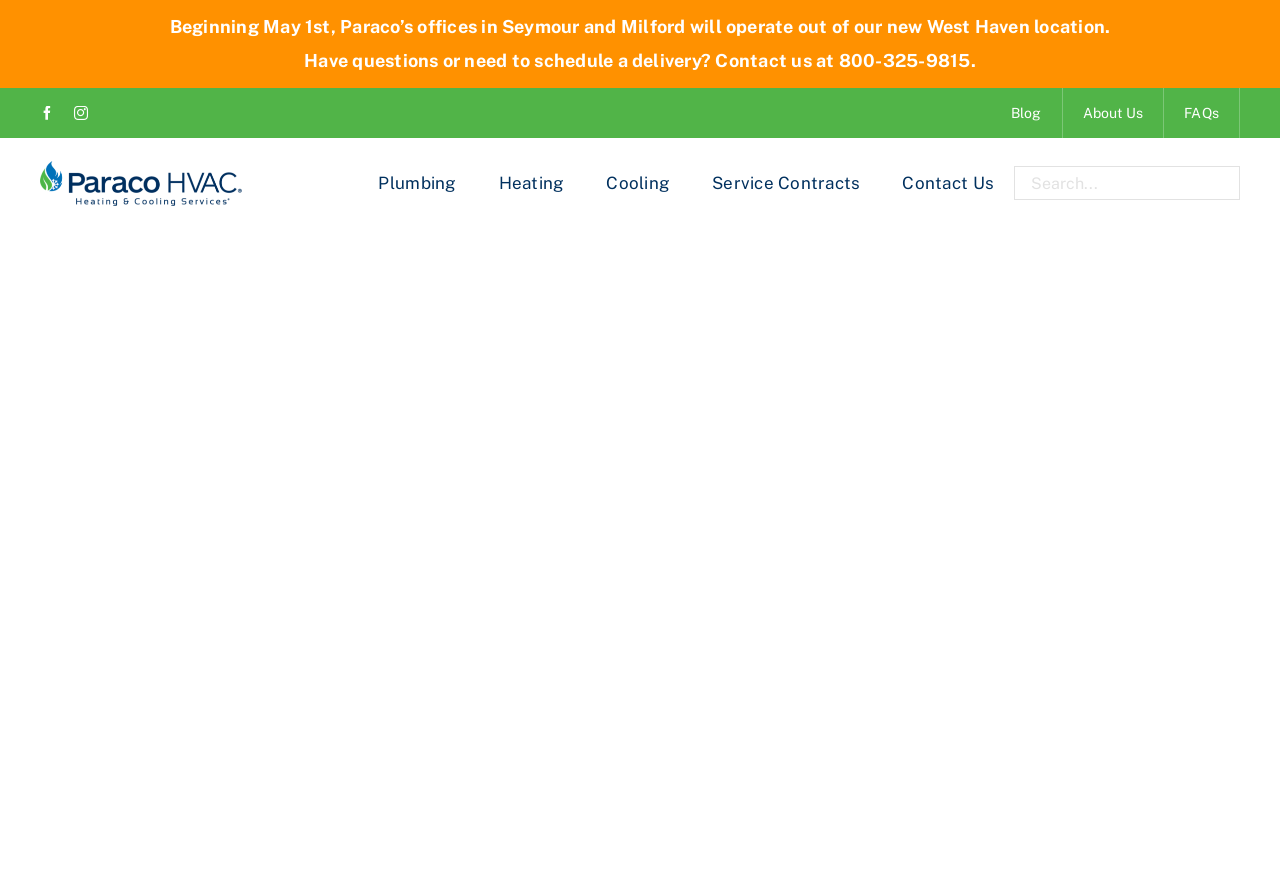Please determine the bounding box coordinates of the element to click on in order to accomplish the following task: "visit the blog". Ensure the coordinates are four float numbers ranging from 0 to 1, i.e., [left, top, right, bottom].

[0.774, 0.099, 0.83, 0.155]